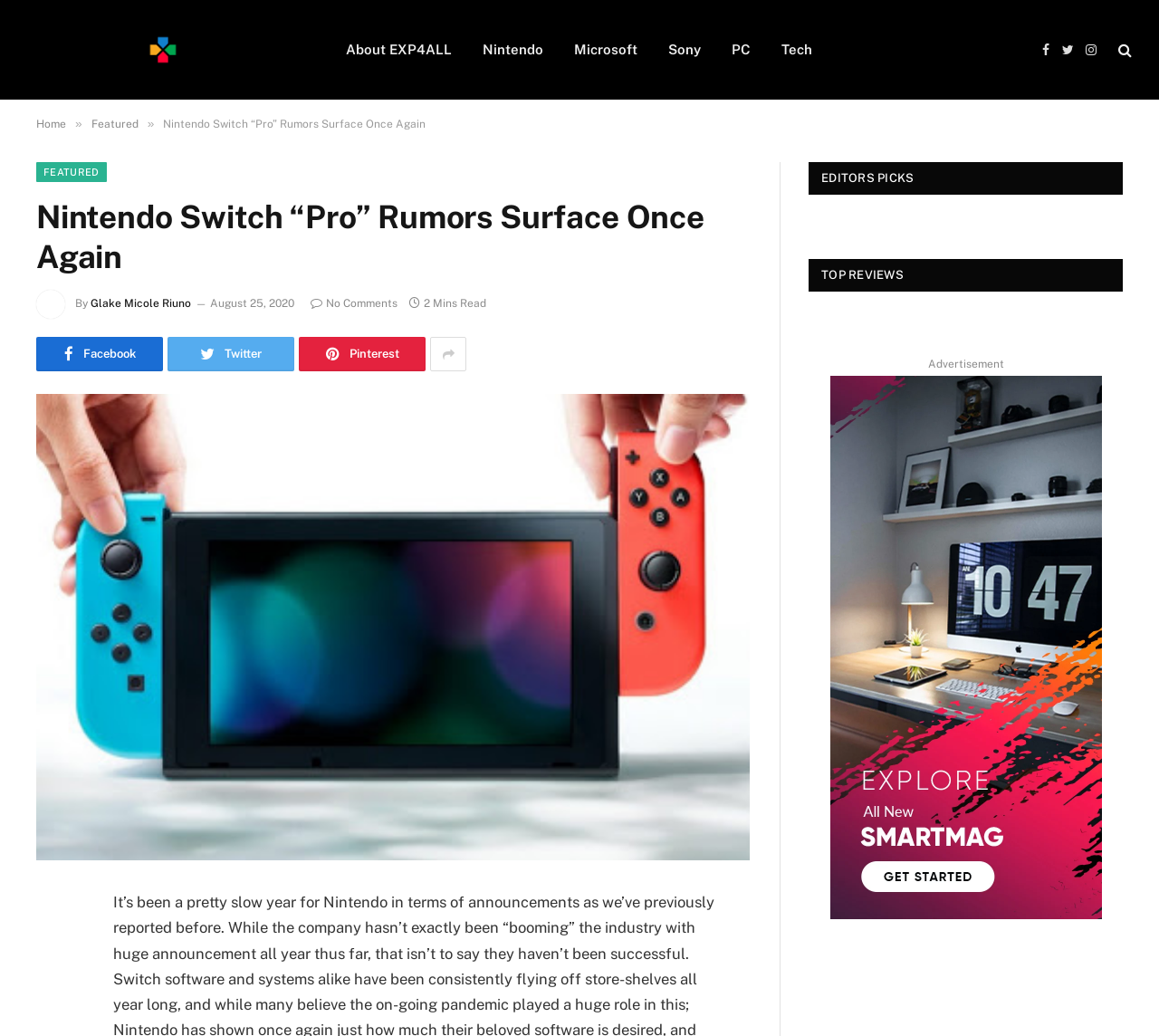What is the topic of the main article?
Respond with a short answer, either a single word or a phrase, based on the image.

Nintendo Switch Pro Rumors